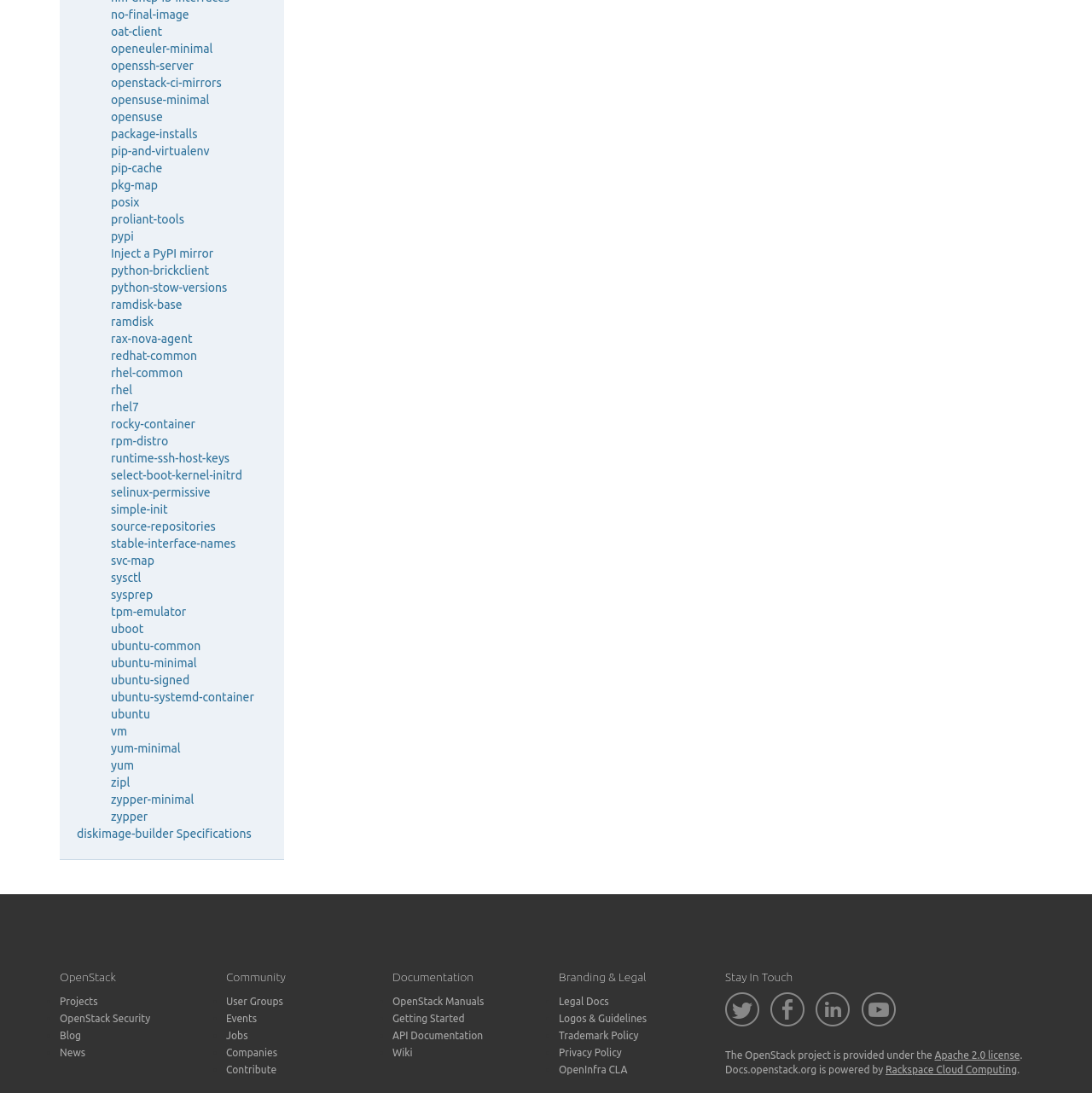Could you locate the bounding box coordinates for the section that should be clicked to accomplish this task: "Click on Background Check".

None